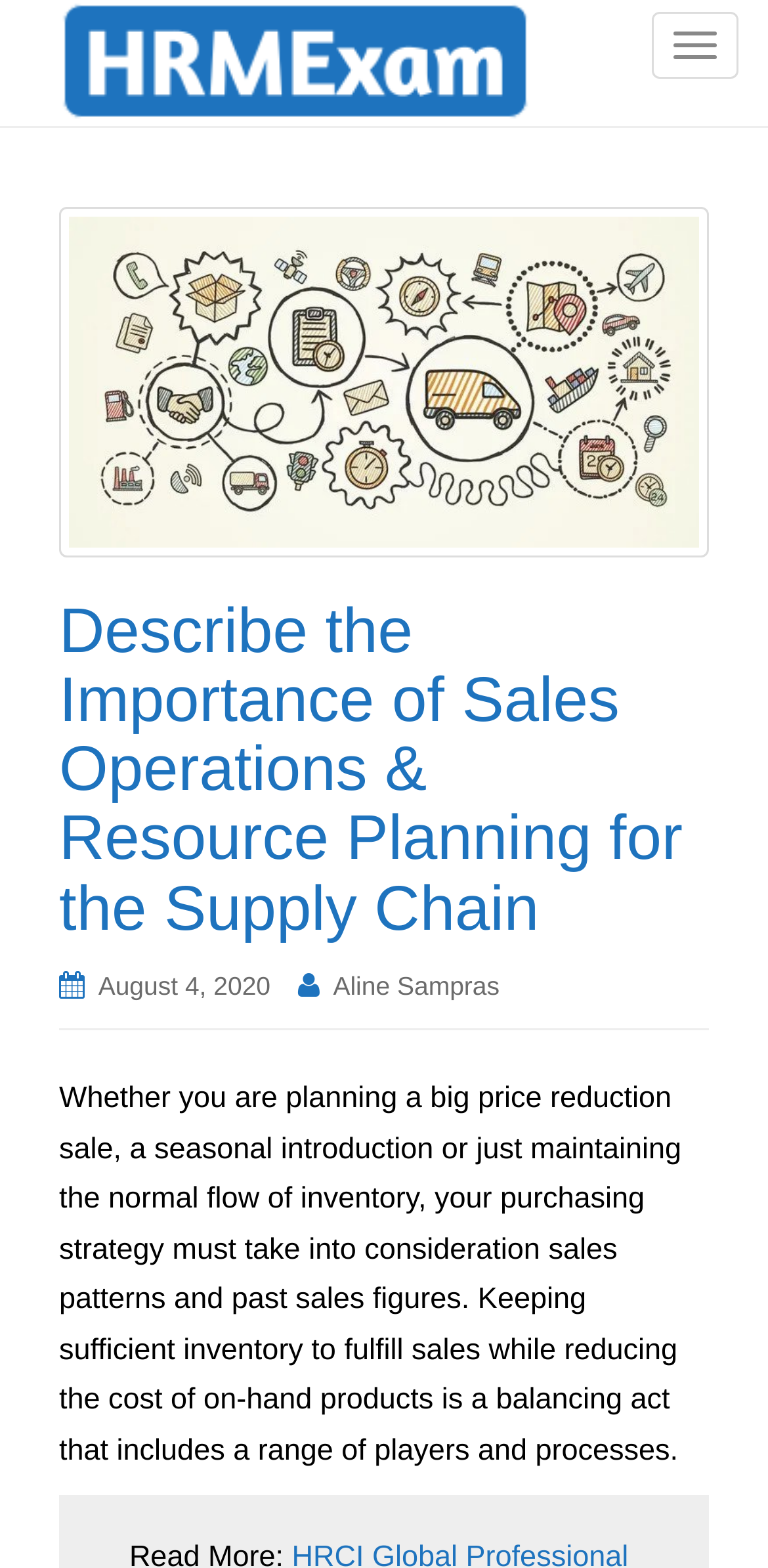Write a detailed summary of the webpage, including text, images, and layout.

The webpage is focused on the topic of sales operations and resource planning in the supply chain. At the top right corner, there is a button labeled "Toggle navigation". On the top left, there is a link to "HRM Exam" which contains a header section with an image related to HR, a heading that describes the importance of sales operations and resource planning, and a timestamp indicating the publication date of August 4, 2020. Below the heading, there is a link to the author's name, "Aline Sampras". 

The main content of the webpage is a paragraph of text that discusses the importance of considering sales patterns and past sales figures when planning purchasing strategies. This text is positioned below the header section and takes up most of the page.